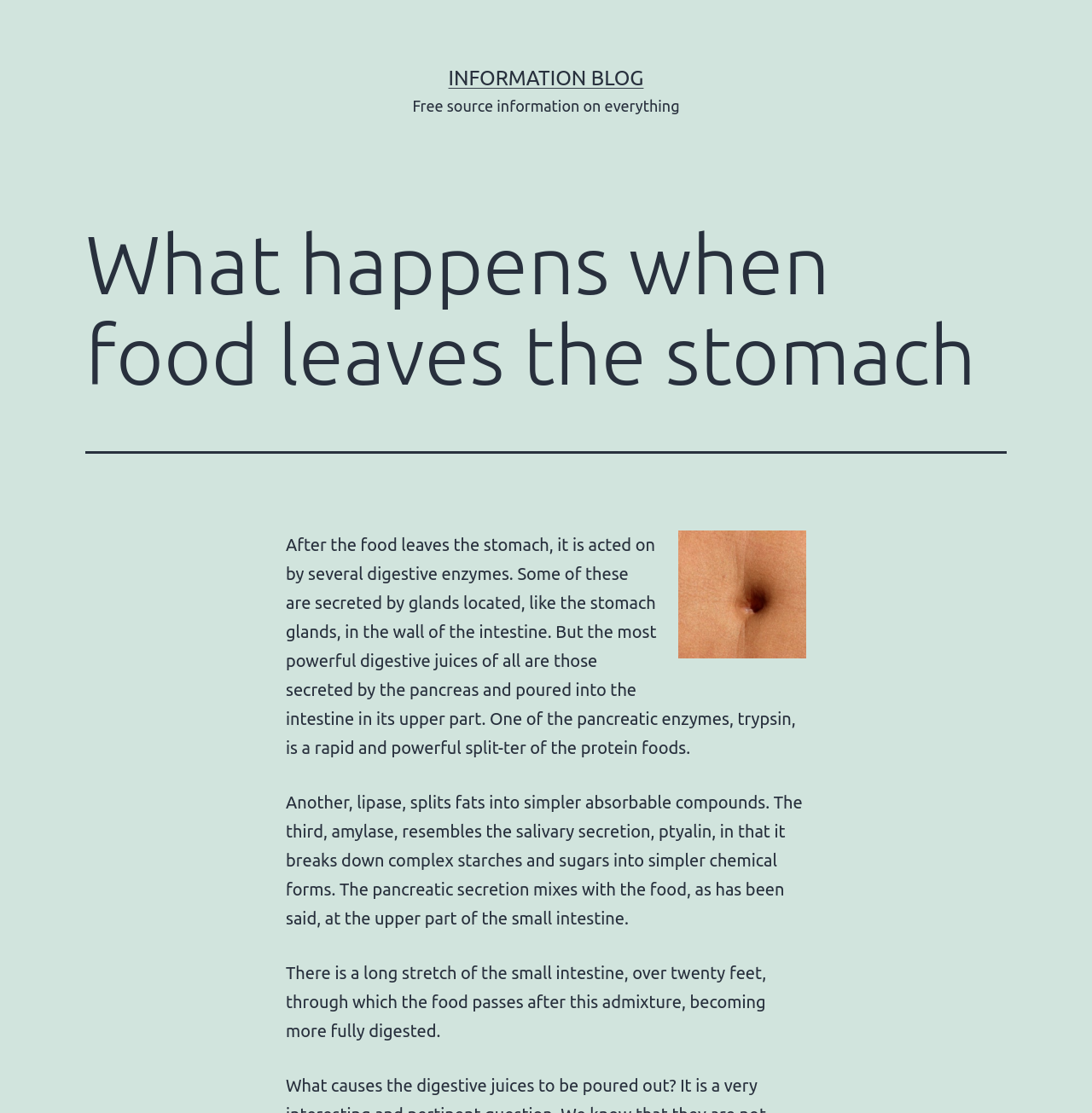Based on the element description "Information Blog", predict the bounding box coordinates of the UI element.

[0.411, 0.06, 0.589, 0.08]